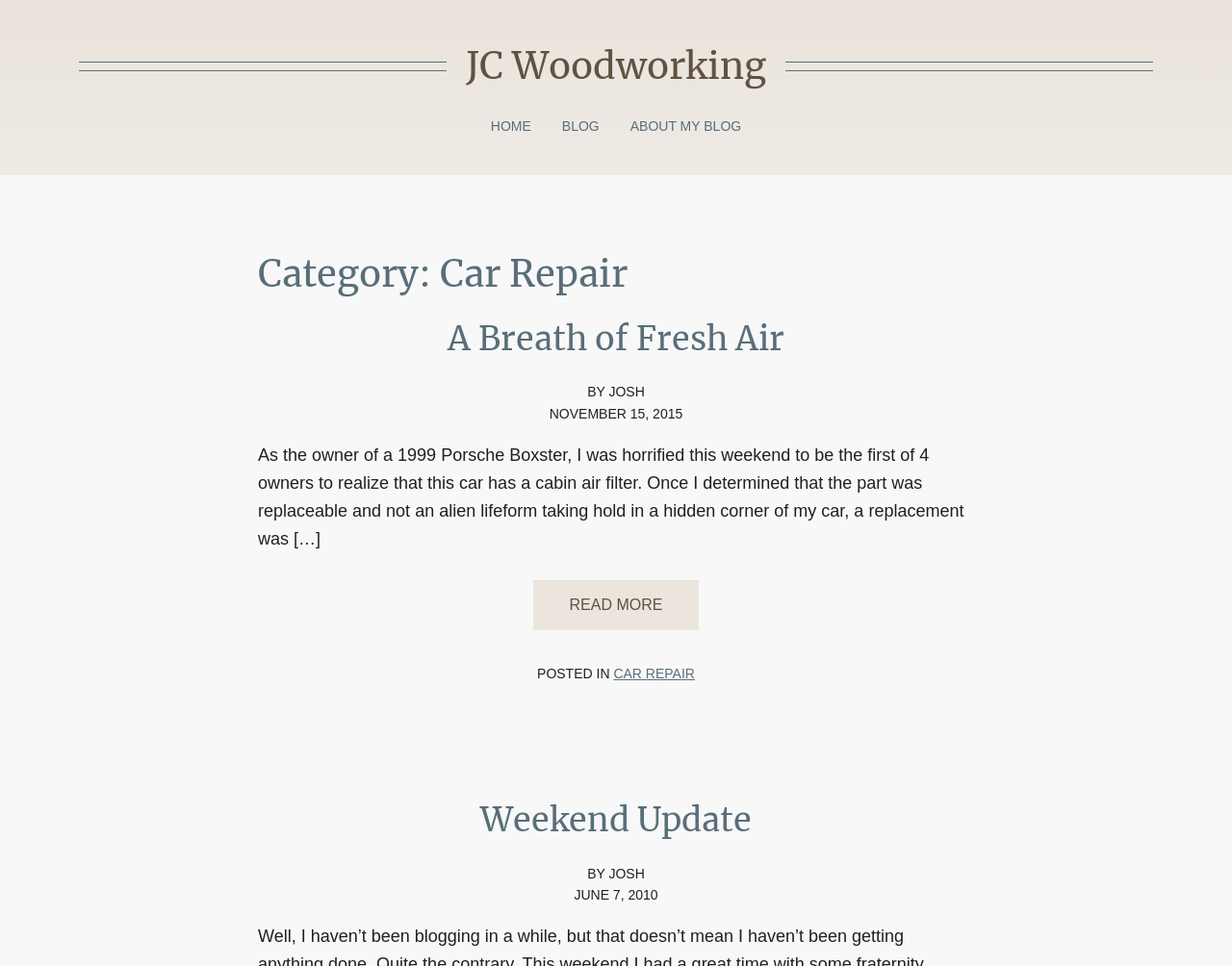Determine the bounding box coordinates of the element that should be clicked to execute the following command: "Get a free evaluation".

None